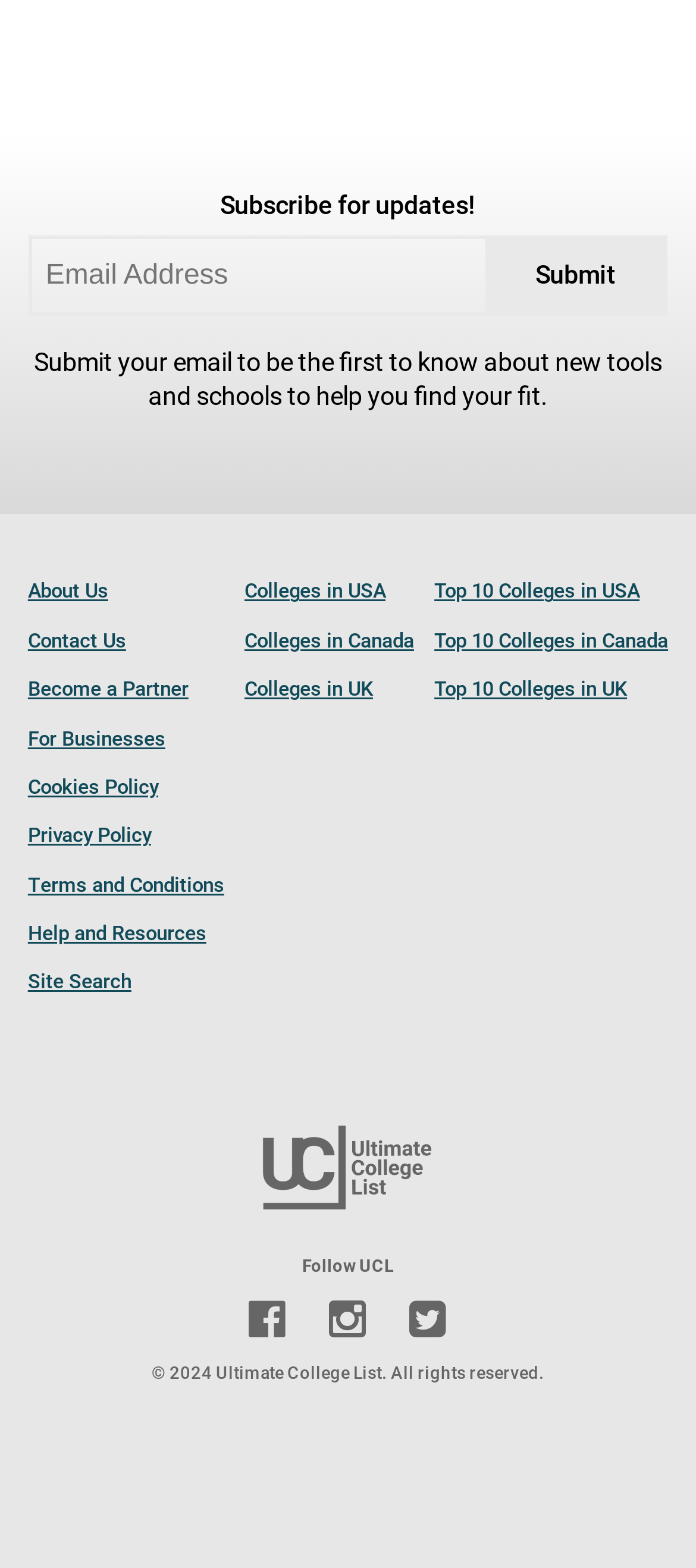Locate the bounding box coordinates of the area where you should click to accomplish the instruction: "Subscribe for updates".

[0.317, 0.121, 0.683, 0.141]